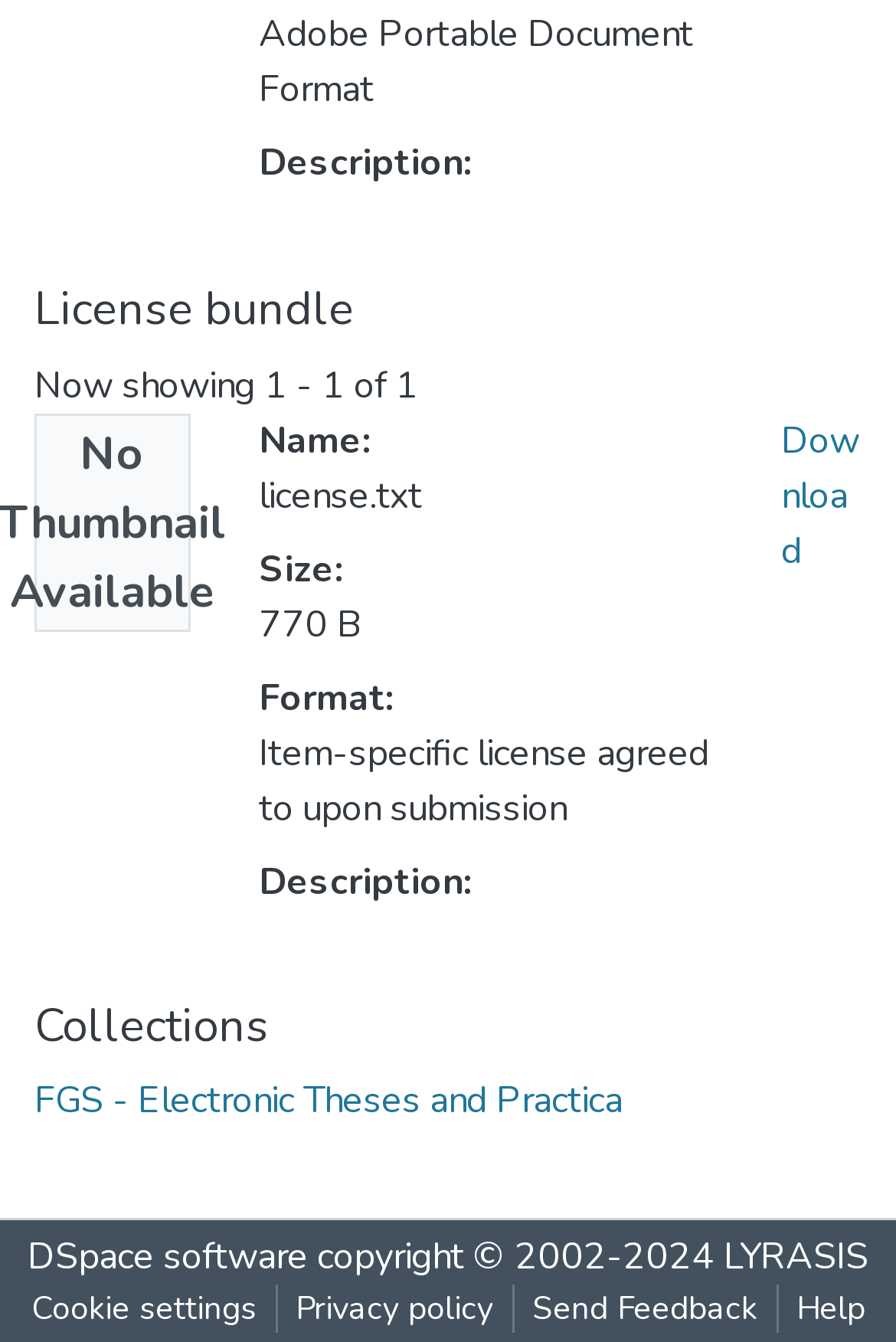Provide the bounding box coordinates for the UI element that is described by this text: "Download". The coordinates should be in the form of four float numbers between 0 and 1: [left, top, right, bottom].

[0.872, 0.31, 0.959, 0.429]